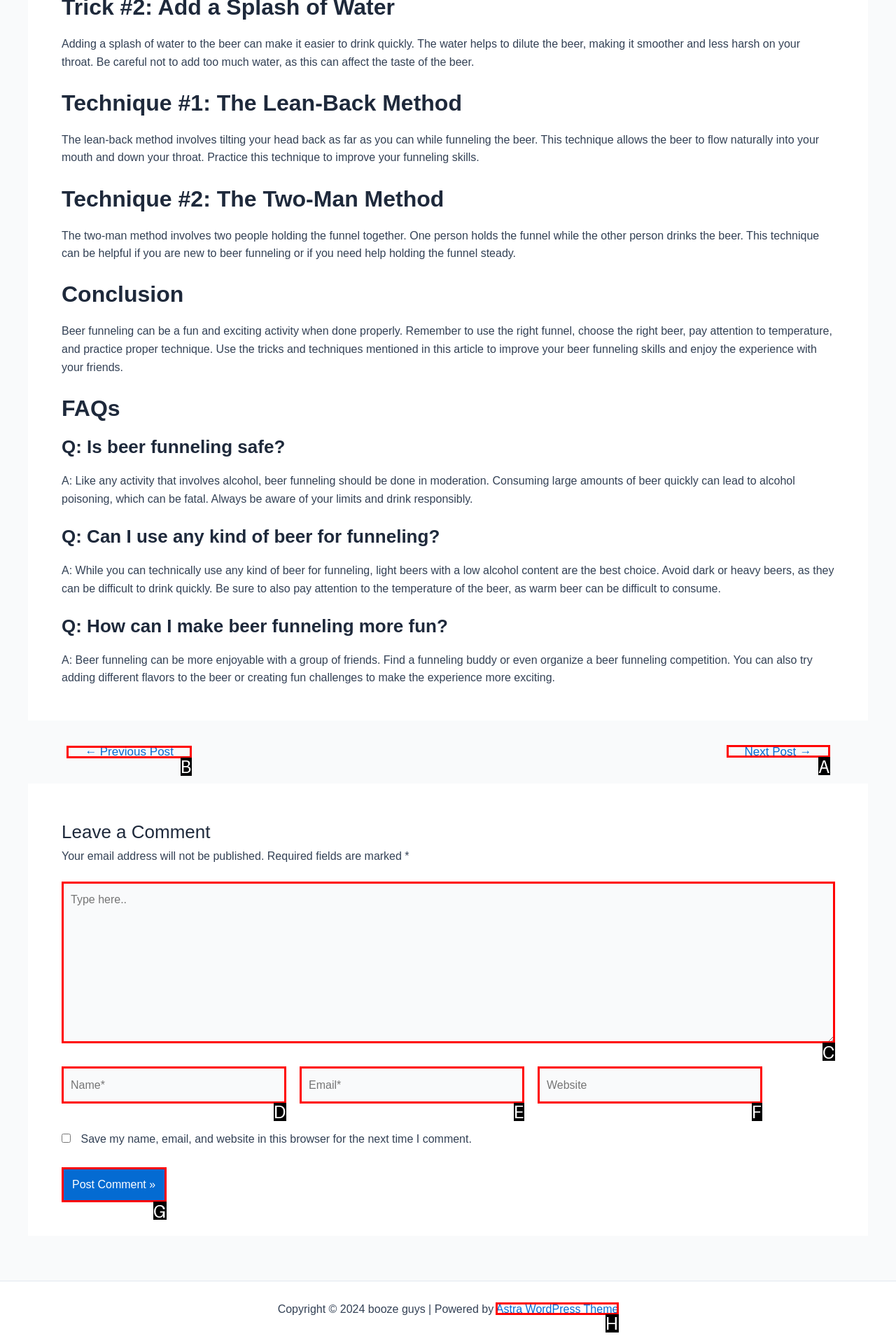Among the marked elements in the screenshot, which letter corresponds to the UI element needed for the task: Click the 'Next Post →' link?

A